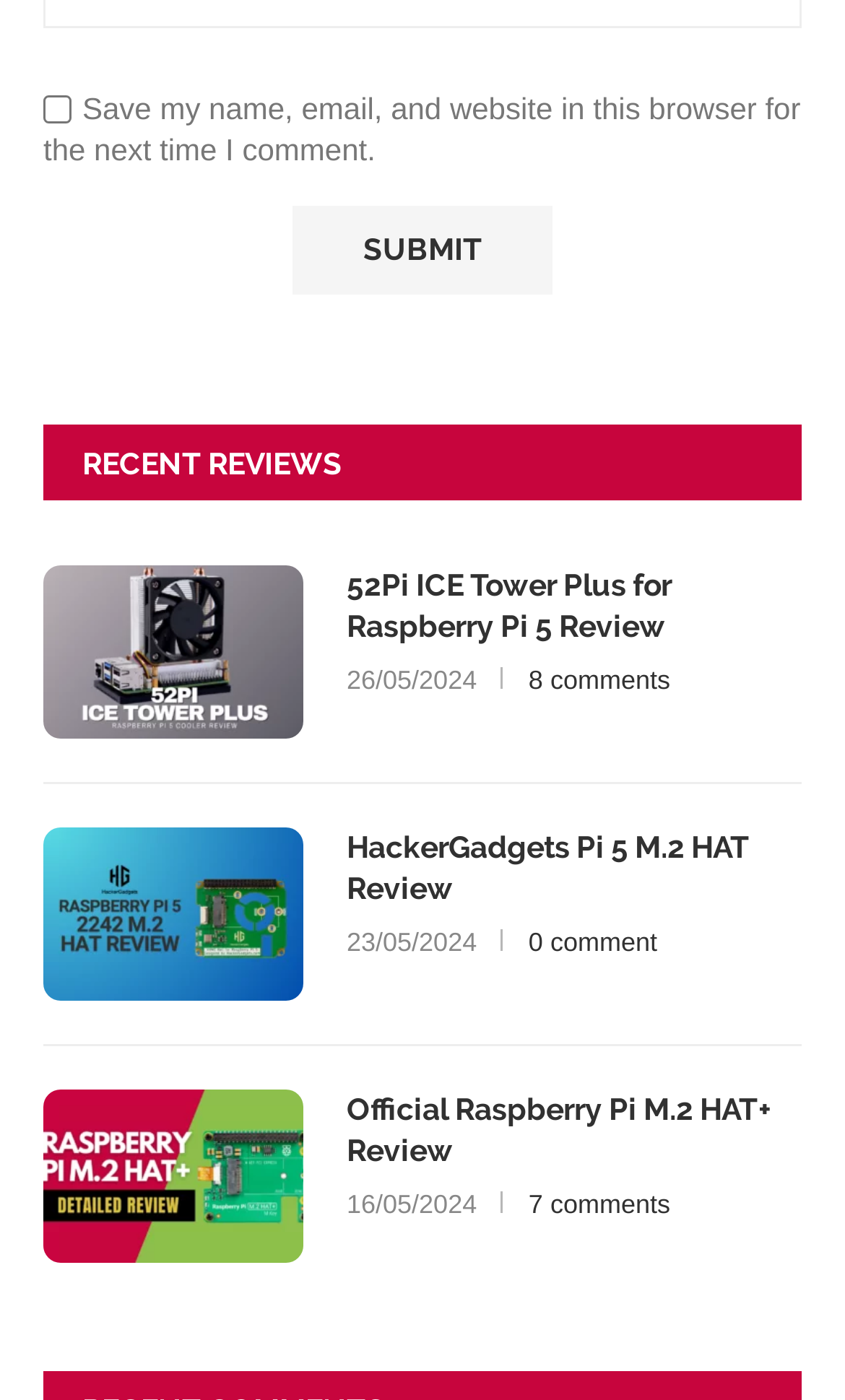How many reviews are listed on the page?
Give a single word or phrase answer based on the content of the image.

3